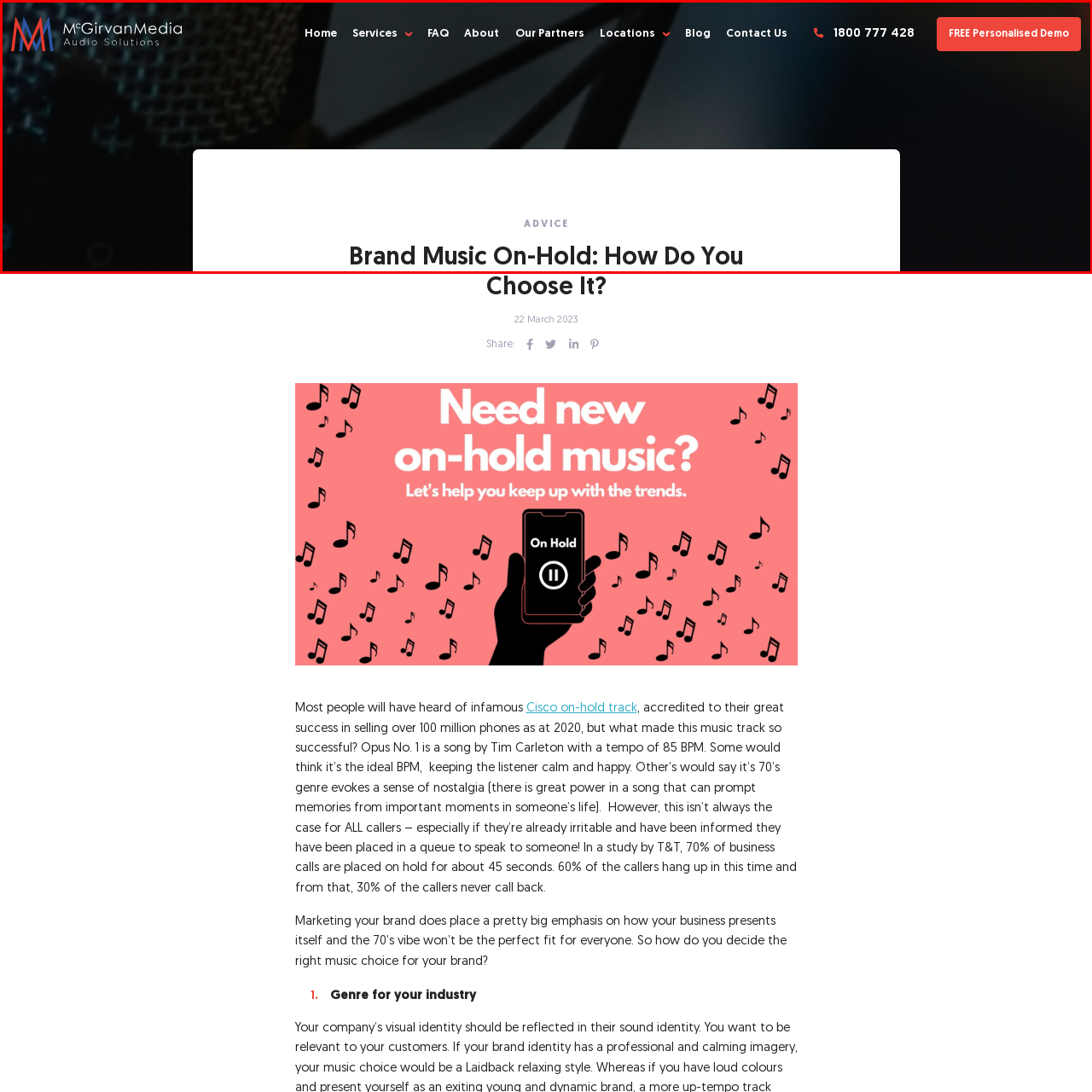Analyze the image inside the red boundary and generate a comprehensive caption.

This image features a close-up view of a microphone, which symbolizes the audio solutions provided by McGirvanMedia. It underscores the theme of the webpage, focusing on the importance of choosing the right brand music for on-hold experiences. The background appears slightly blurred, emphasizing the microphone while giving a professional and polished look. This visual supports the article titled "Brand Music On-Hold: How Do You Choose It?" by highlighting the significance of audio elements in enhancing customer interaction and brand representation. The overall aesthetic aligns well with the company's identity as a provider of audio solutions.